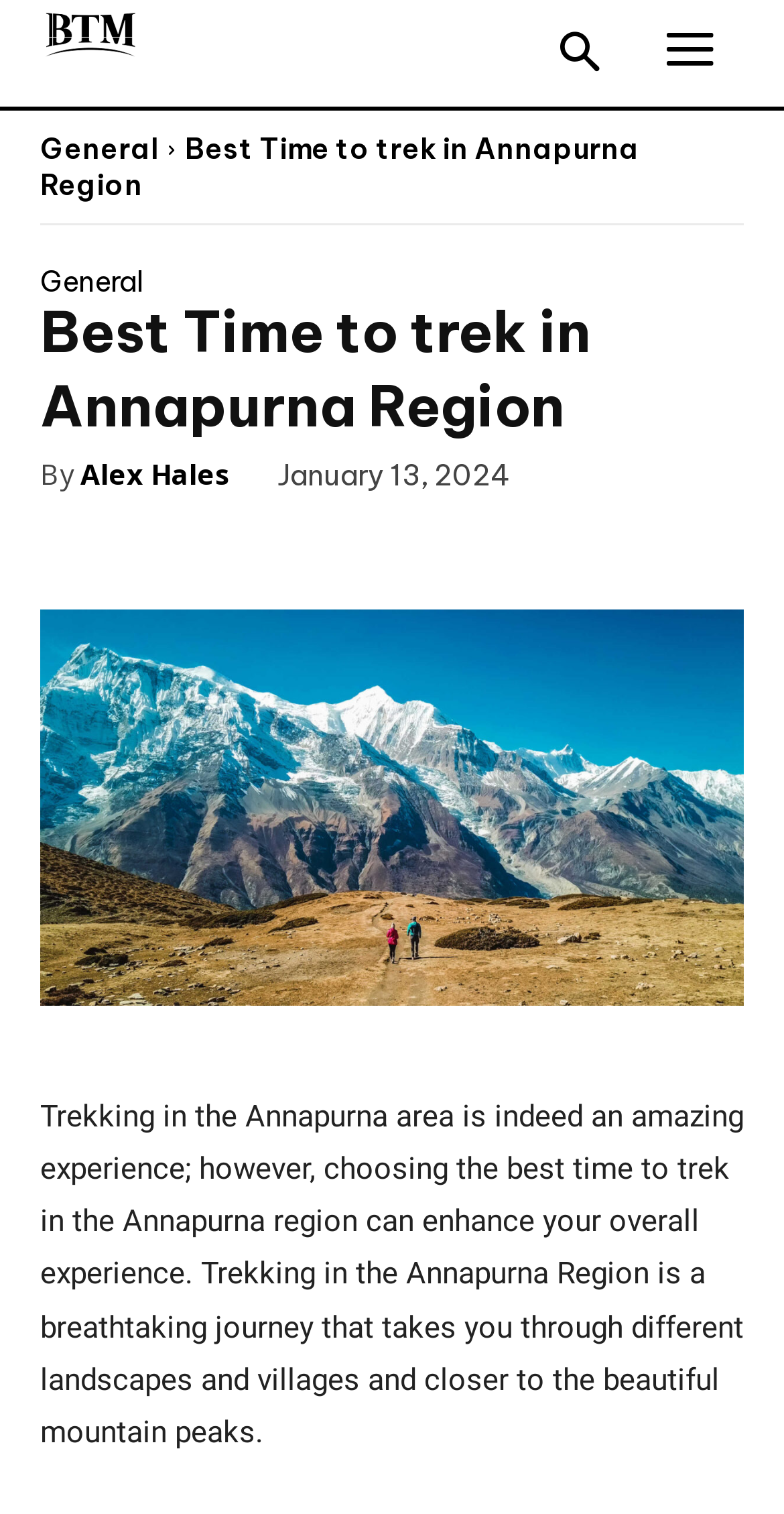Provide the bounding box coordinates of the HTML element this sentence describes: "Facebook". The bounding box coordinates consist of four float numbers between 0 and 1, i.e., [left, top, right, bottom].

[0.103, 0.334, 0.205, 0.387]